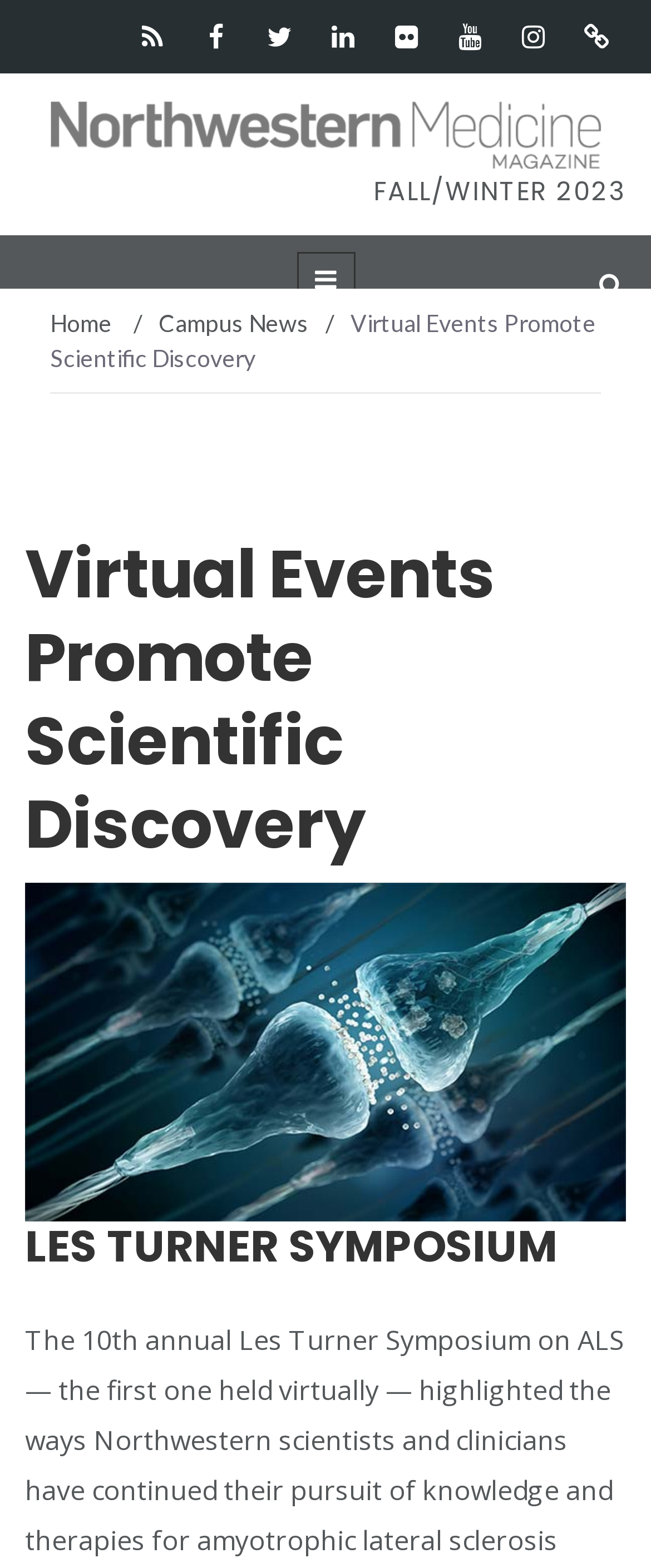Identify the bounding box coordinates of the area you need to click to perform the following instruction: "Search".

[0.915, 0.16, 0.962, 0.203]